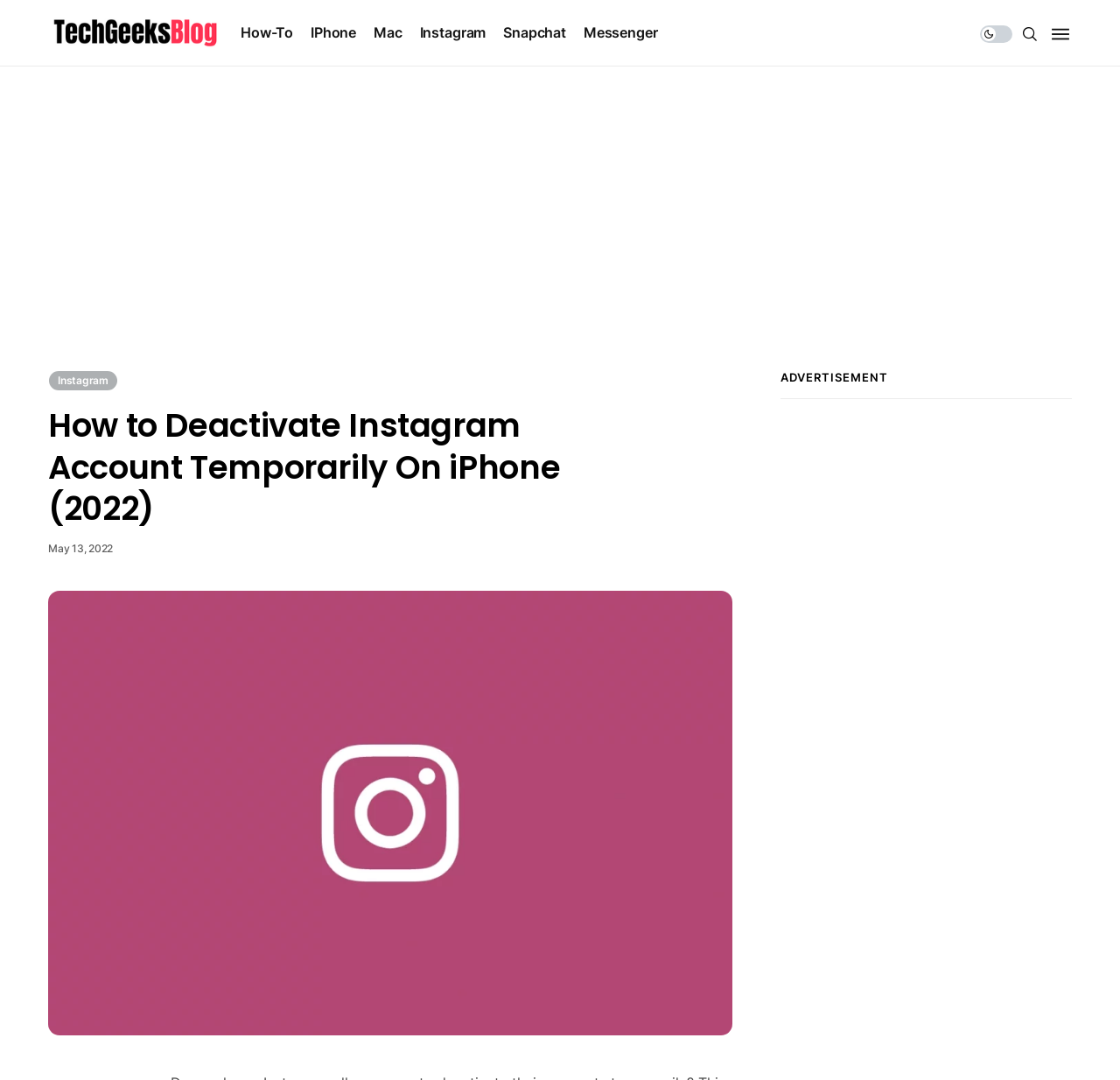Predict the bounding box of the UI element based on this description: "Mac".

[0.334, 0.0, 0.359, 0.061]